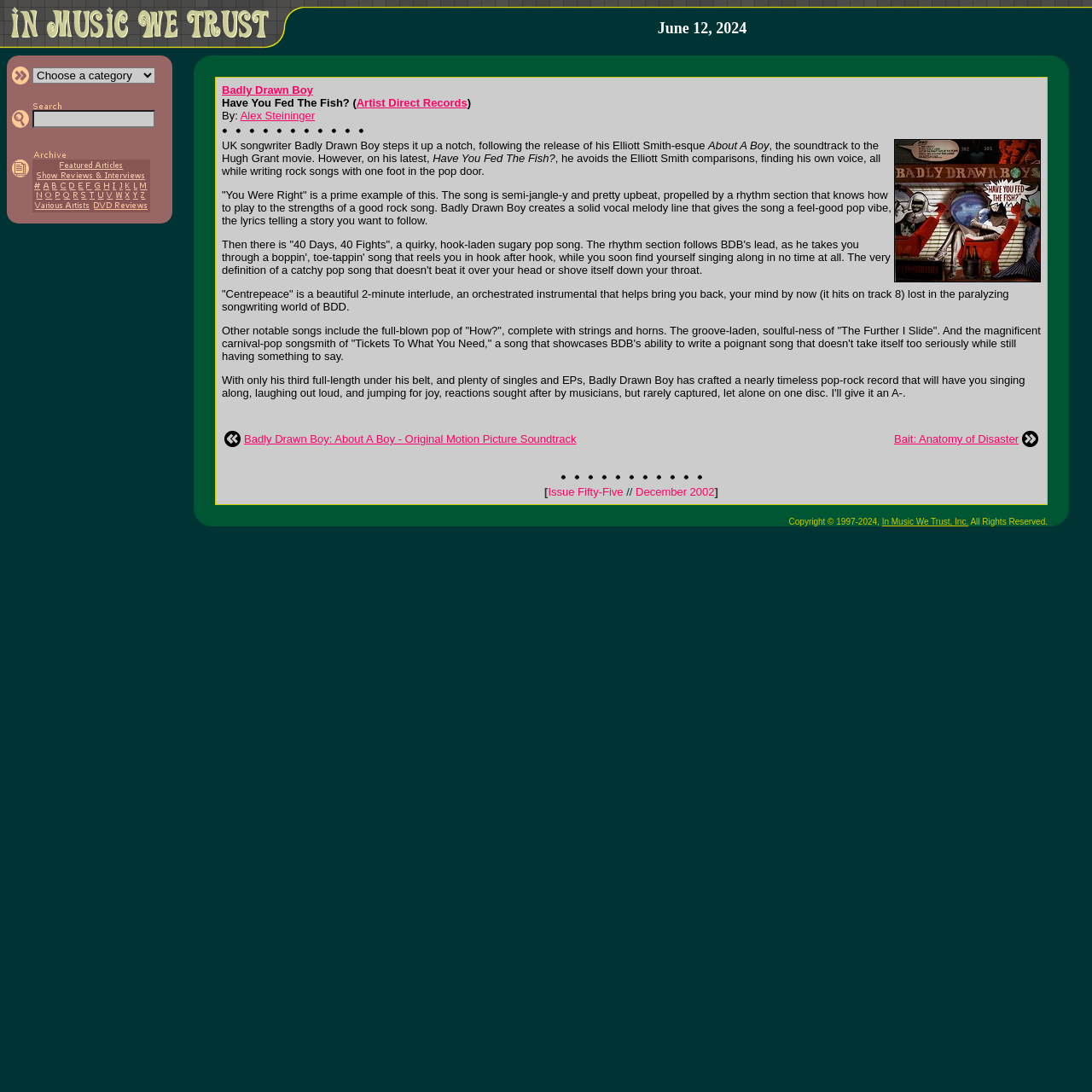Provide a short answer using a single word or phrase for the following question: 
What is the date mentioned in the webpage?

June 12, 2024